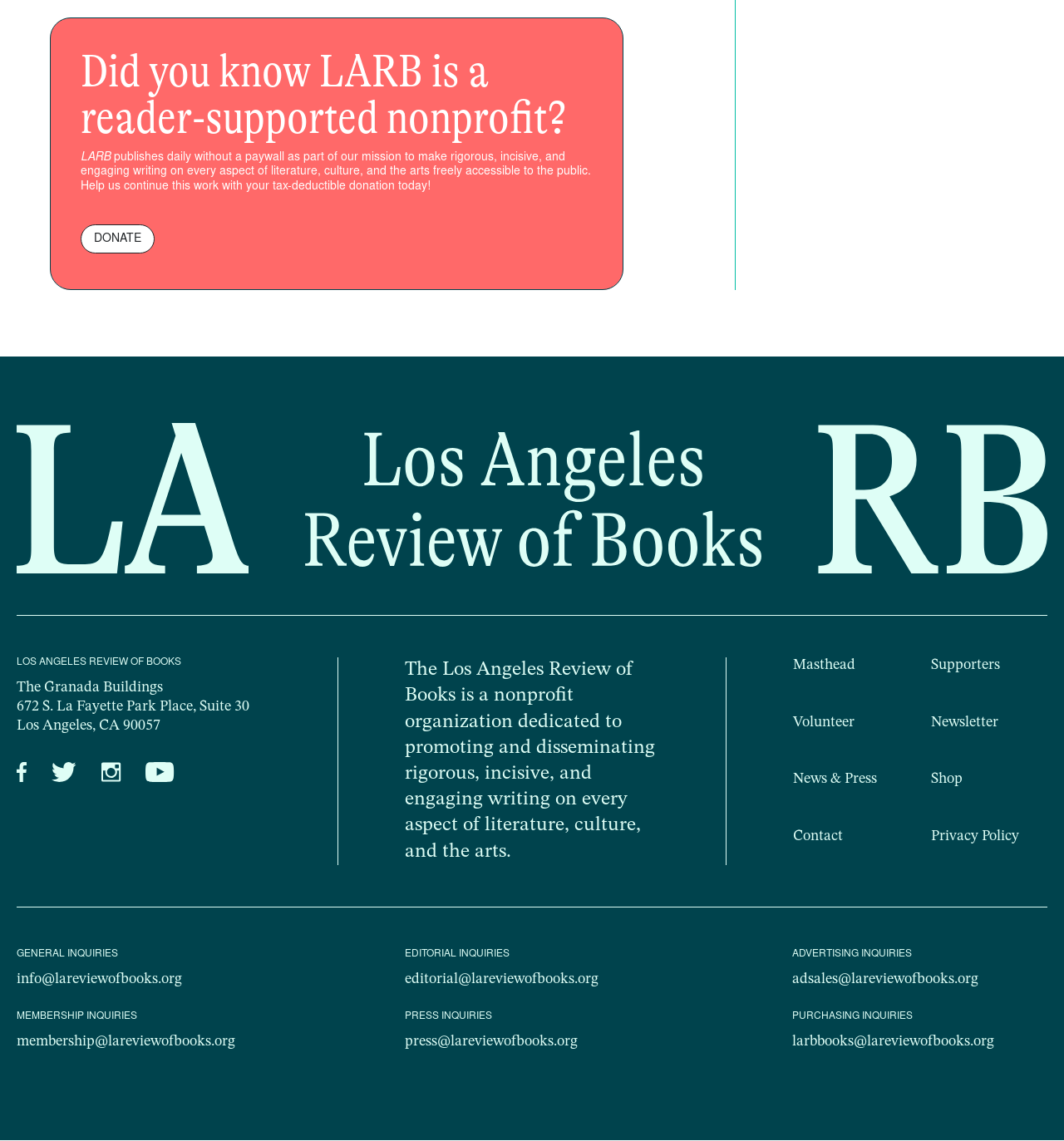Please identify the bounding box coordinates of the area that needs to be clicked to fulfill the following instruction: "Shop for merchandise."

[0.875, 0.676, 0.904, 0.689]